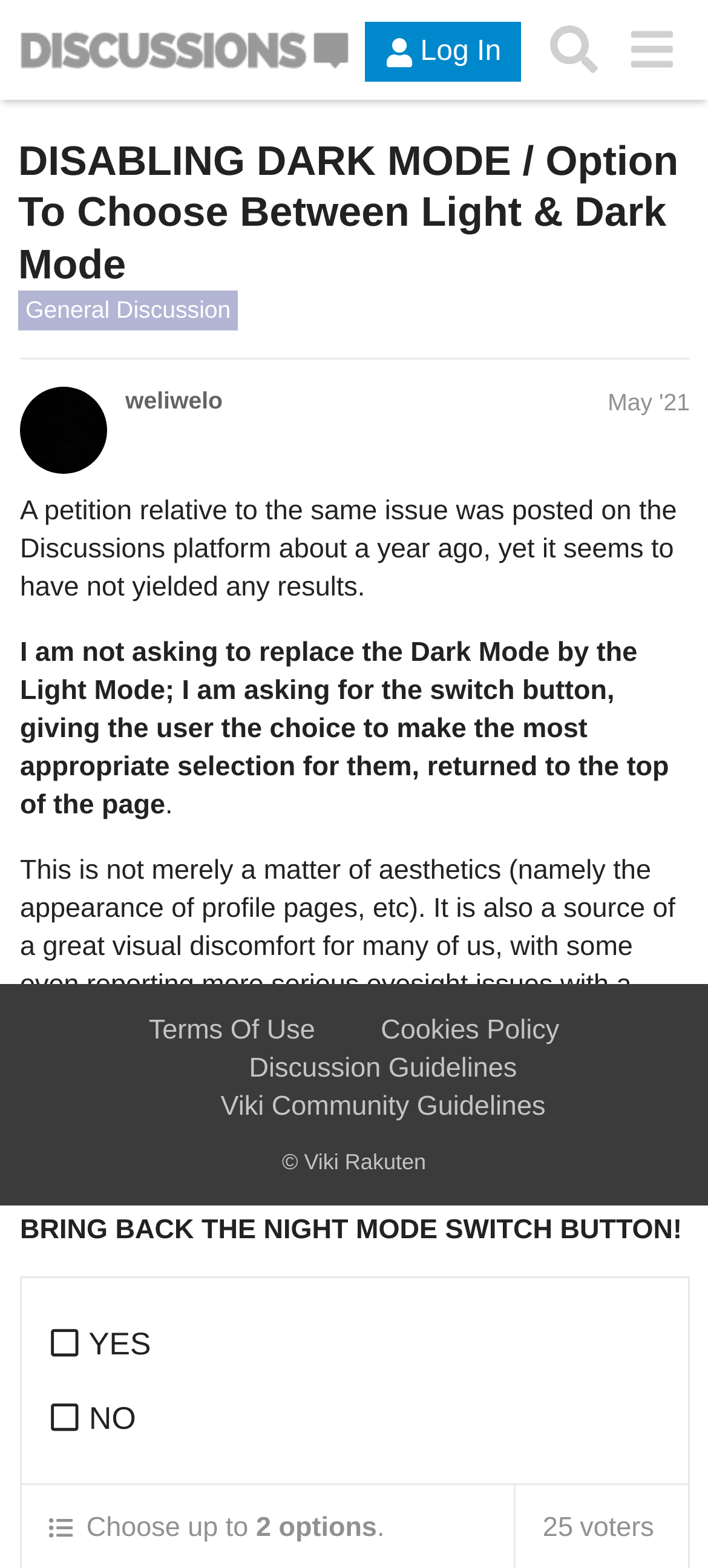Given the description "YES", determine the bounding box of the corresponding UI element.

[0.069, 0.833, 0.933, 0.881]